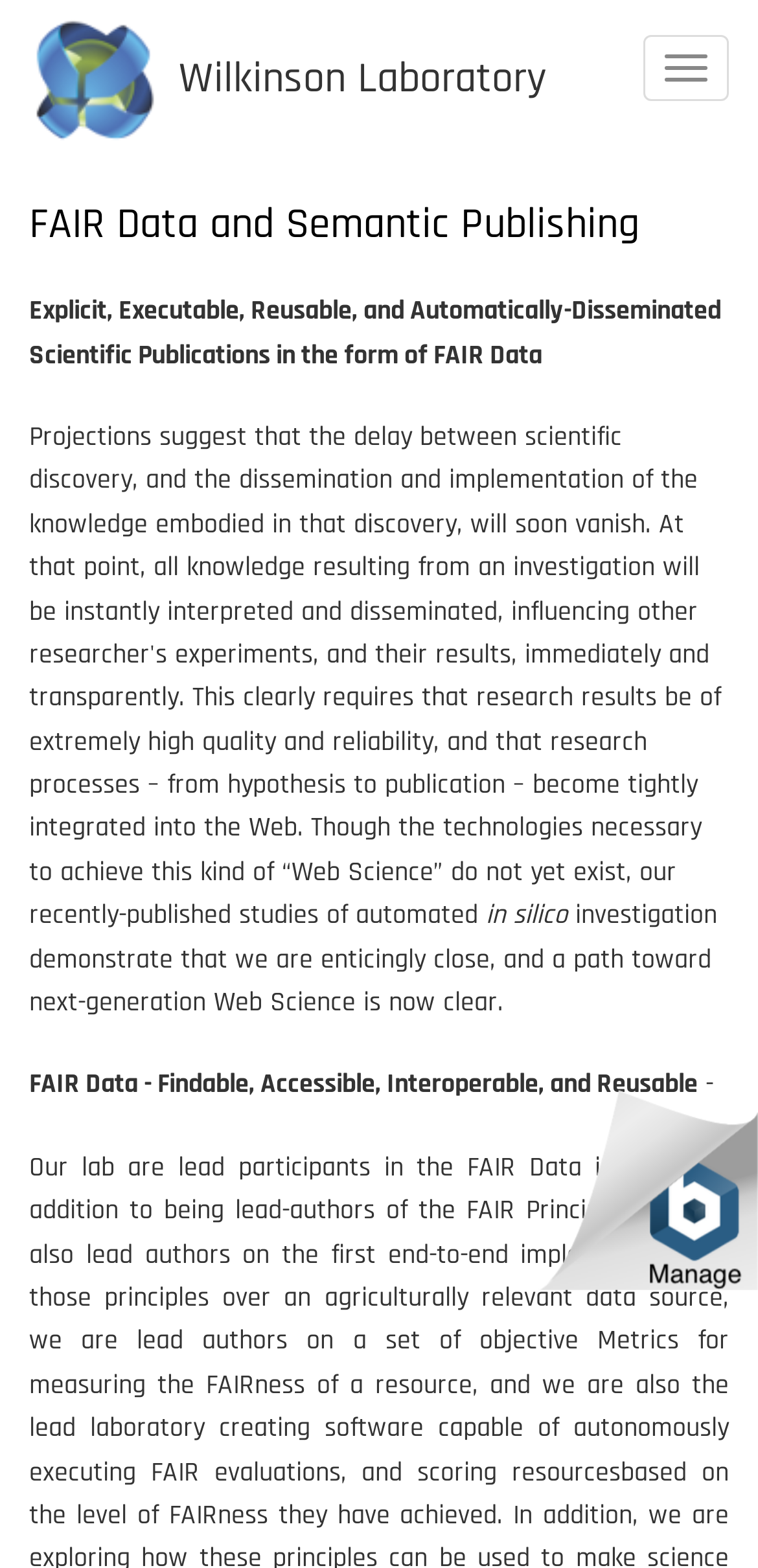Based on the element description Toggle navigation, identify the bounding box of the UI element in the given webpage screenshot. The coordinates should be in the format (top-left x, top-left y, bottom-right x, bottom-right y) and must be between 0 and 1.

[0.849, 0.022, 0.962, 0.064]